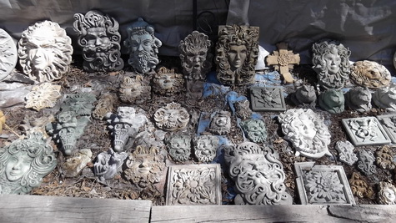Give an in-depth description of the image.

The image showcases an assortment of intricate stone sculptures and decorative pieces, all resting atop a weathered wooden surface. The collection features various designs, including faces, masks, and ornamental motifs, reflecting a blend of artistic styles. Some pieces display natural wear, indicating their exposure to the elements, which adds a unique character to each sculpture. The background hints at an outdoor setting, possibly within a garden or an art shop, creating a treasure hunt vibe for art enthusiasts seeking unique decorative items. This scene invites viewers to appreciate the craftsmanship and history embedded in each piece, emphasizing a connection to nature and artistry.